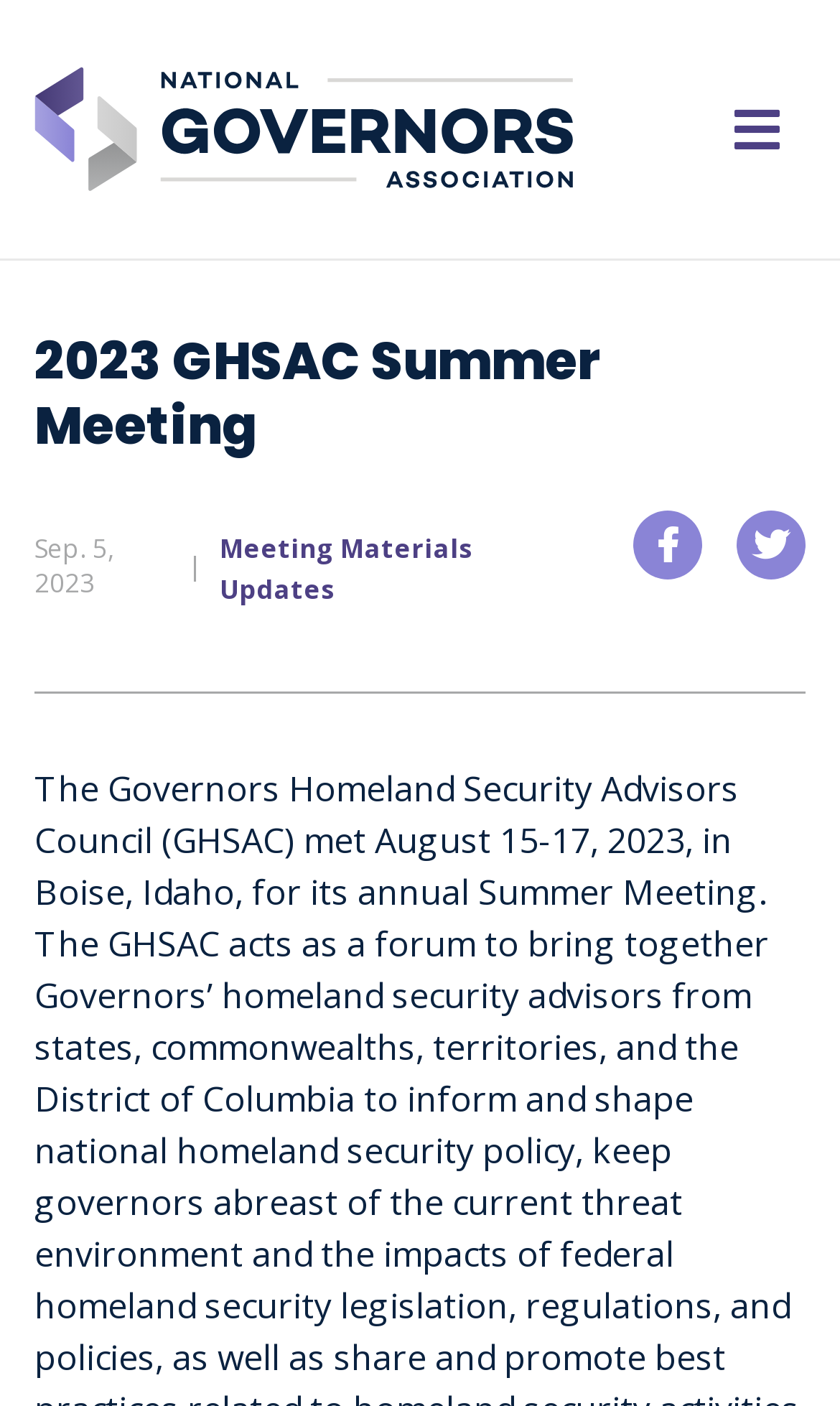Determine the main text heading of the webpage and provide its content.

2023 GHSAC Summer Meeting